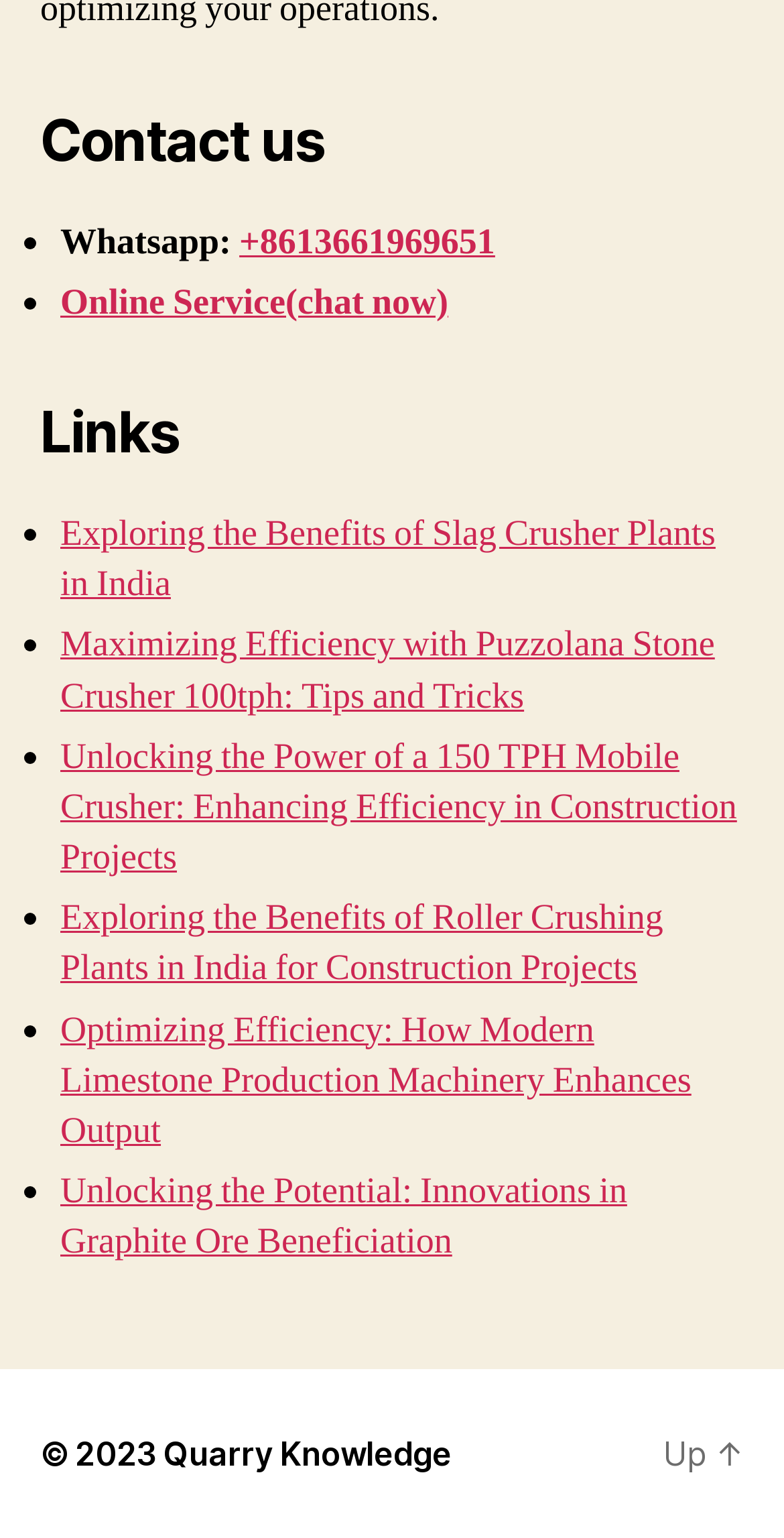What is the link next to the copyright year?
Using the information from the image, answer the question thoroughly.

Next to the static text '© 2023', I found a link 'Quarry Knowledge', which is likely related to the website's content or theme.